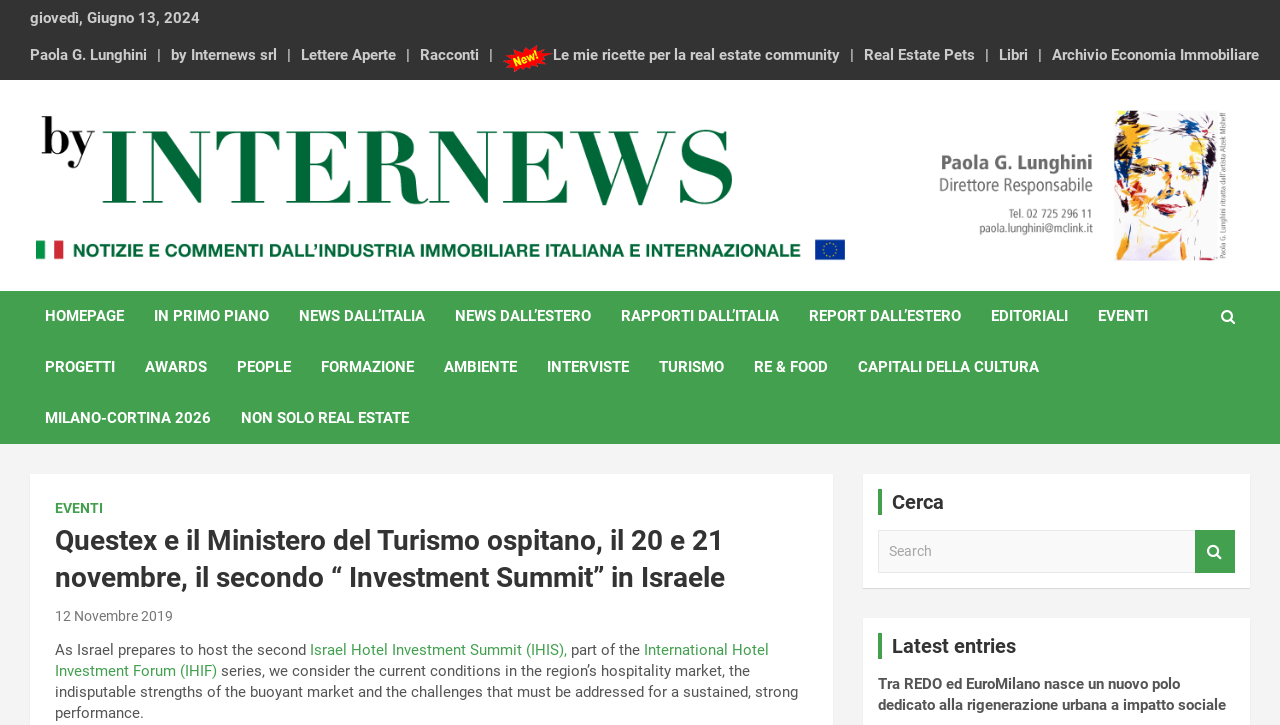Give a one-word or one-phrase response to the question: 
What is the purpose of the search box?

To search